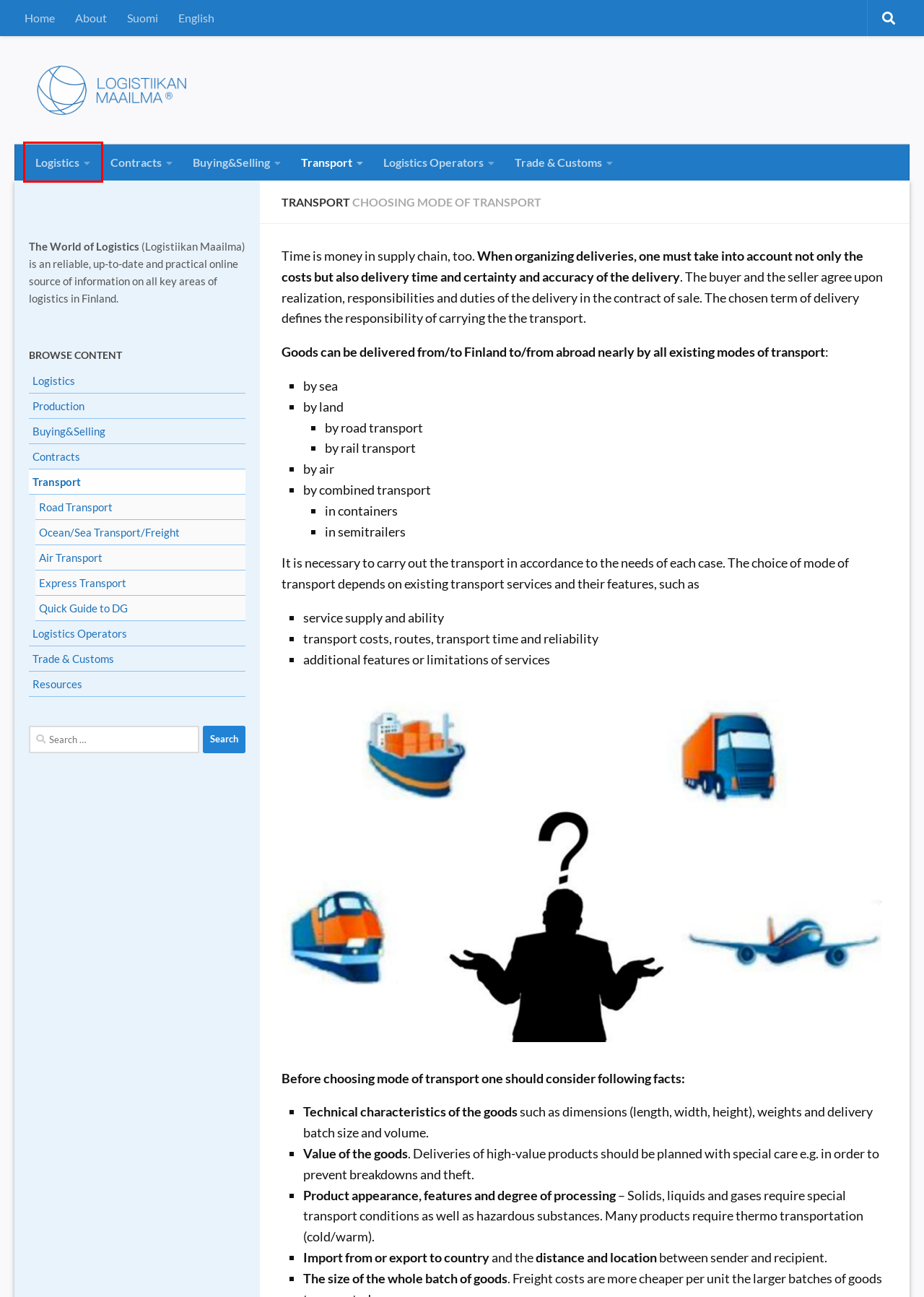Observe the provided screenshot of a webpage that has a red rectangle bounding box. Determine the webpage description that best matches the new webpage after clicking the element inside the red bounding box. Here are the candidates:
A. Logistics – Logistiikan Maailma
B. Quick Guide to DG – Logistiikan Maailma
C. Air Transport – Logistiikan Maailma
D. Contracts – Logistiikan Maailma
E. Logistiikan Maailma
F. Buying&Selling – Logistiikan Maailma
G. About – Logistiikan Maailma
H. Logistics Operators – Logistiikan Maailma

A